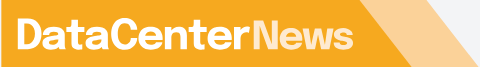Explain all the elements you observe in the image.

The image showcases the logo of DataCenterNews, an online platform dedicated to delivering specialist news for cloud and data center decision-makers. The logo is prominently displayed against a vibrant orange background, emphasizing the brand's focus on the technology and data center industry. DataCenterNews serves as a valuable resource for professionals in the field, providing insights and updates relevant to their work and interests.